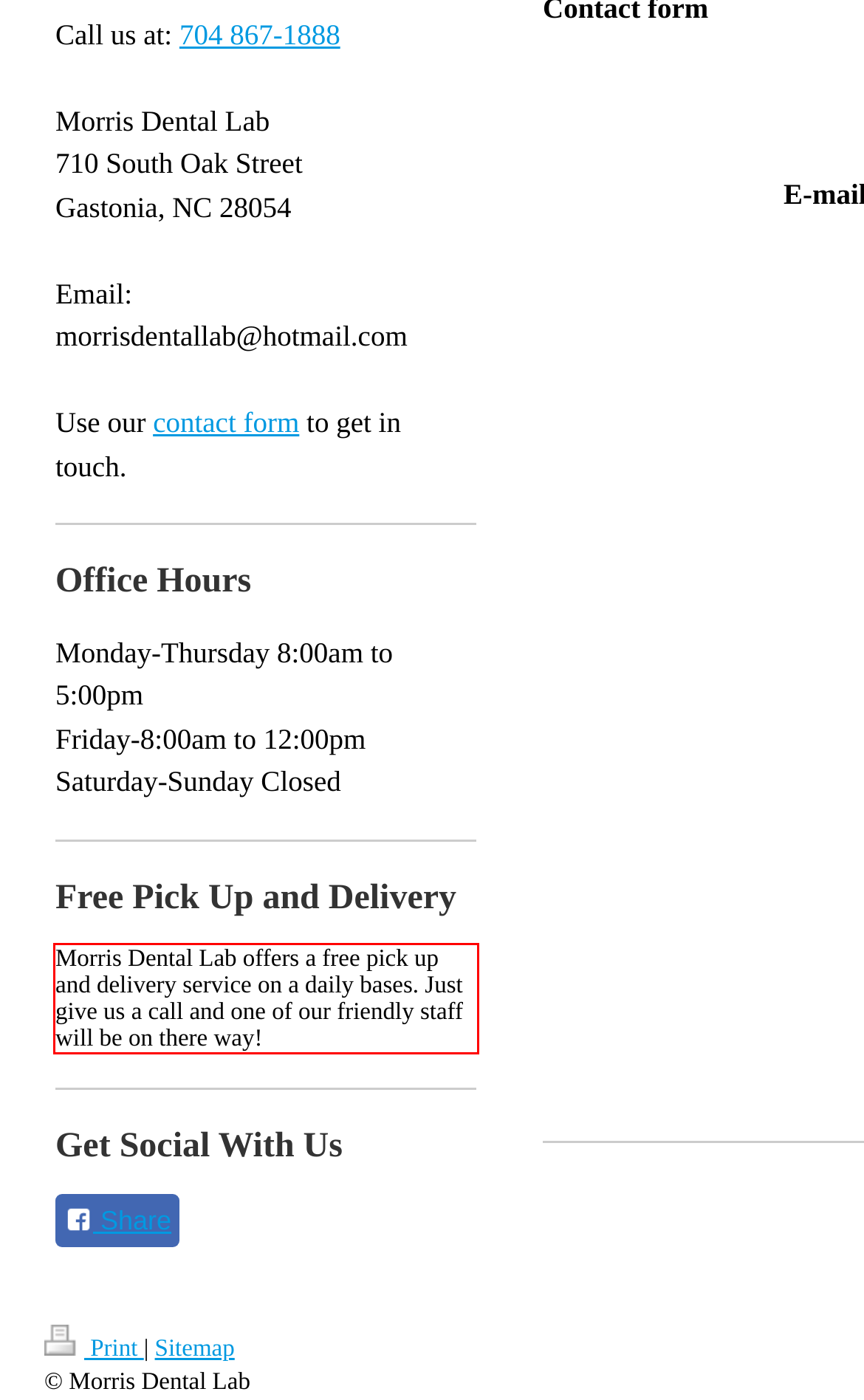Identify the red bounding box in the webpage screenshot and perform OCR to generate the text content enclosed.

Morris Dental Lab offers a free pick up and delivery service on a daily bases. Just give us a call and one of our friendly staff will be on there way!